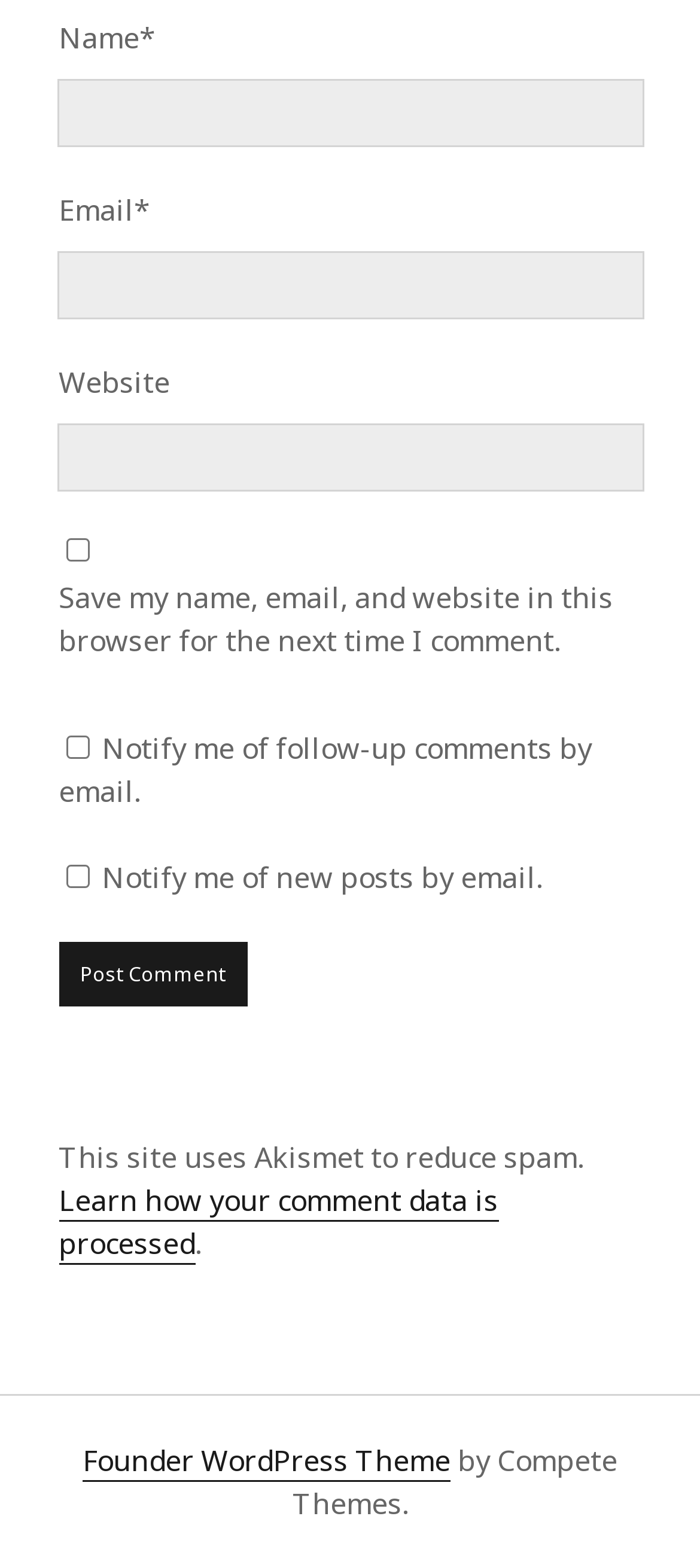What is the plugin used to reduce spam?
With the help of the image, please provide a detailed response to the question.

The plugin used to reduce spam is 'Akismet' as indicated by the StaticText element 'This site uses Akismet to reduce spam.' at the bottom of the page.